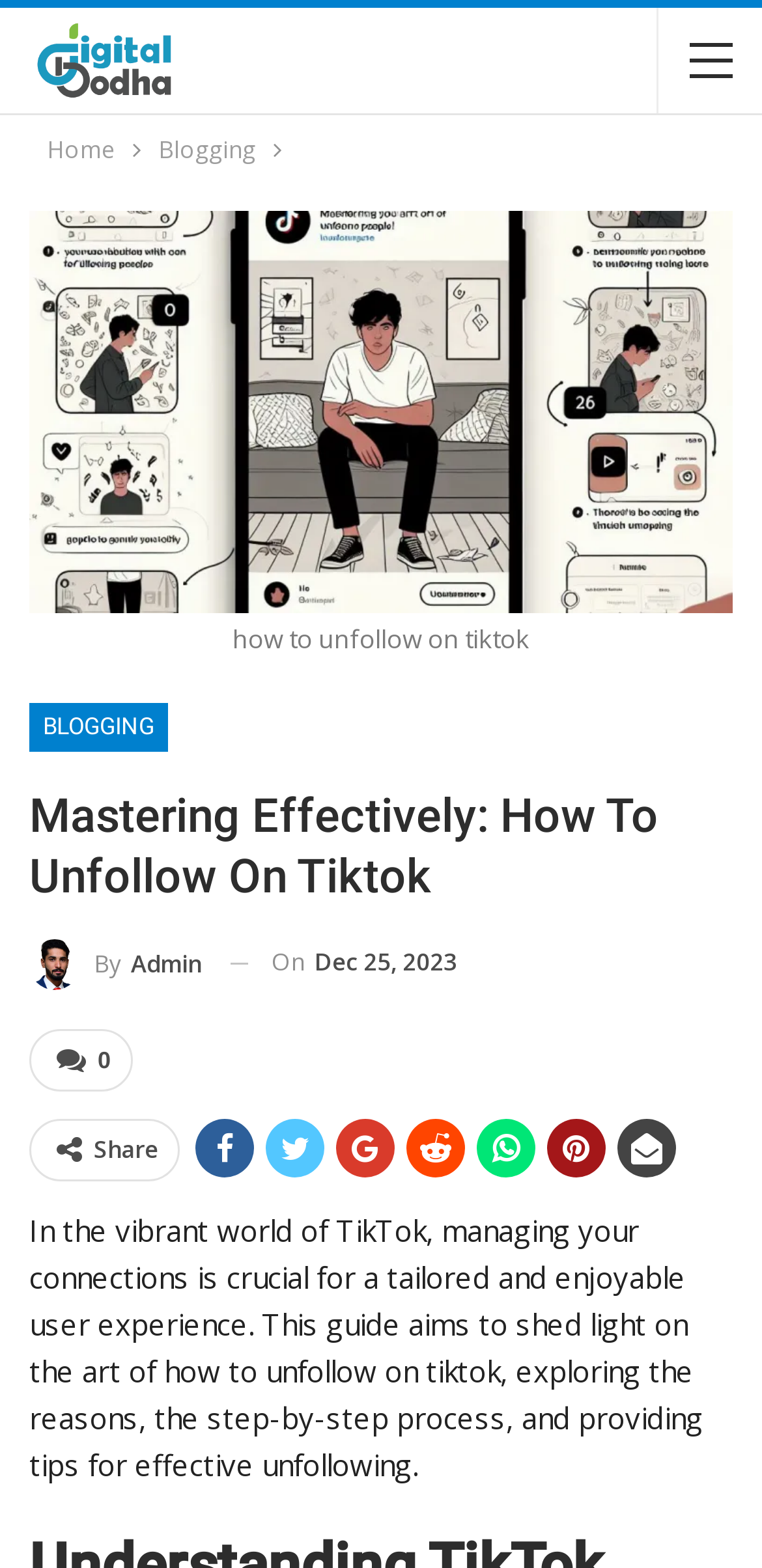Please examine the image and answer the question with a detailed explanation:
What is the purpose of the guide?

The purpose of the guide is stated in the introductory paragraph, with a bounding box of [0.038, 0.772, 0.923, 0.946]. The guide aims to provide information on how to unfollow on TikTok, including the reasons and step-by-step process.